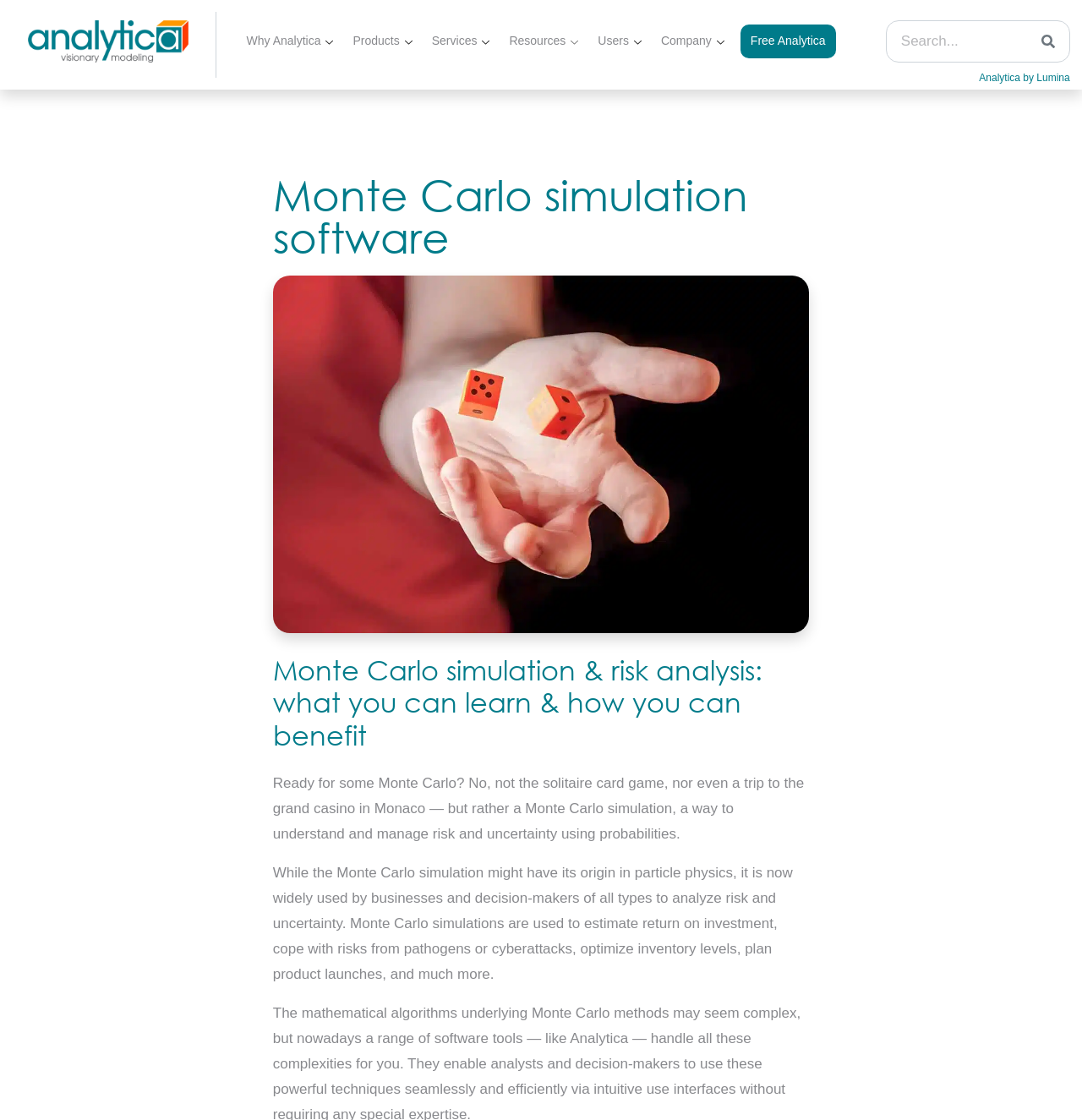Refer to the image and provide an in-depth answer to the question:
What can be estimated using a Monte Carlo simulation?

I found that a Monte Carlo simulation can be used to estimate return on investment by reading the static text element with the bounding box coordinates [0.252, 0.772, 0.733, 0.877], which lists estimating return on investment as one of the uses of Monte Carlo simulations.